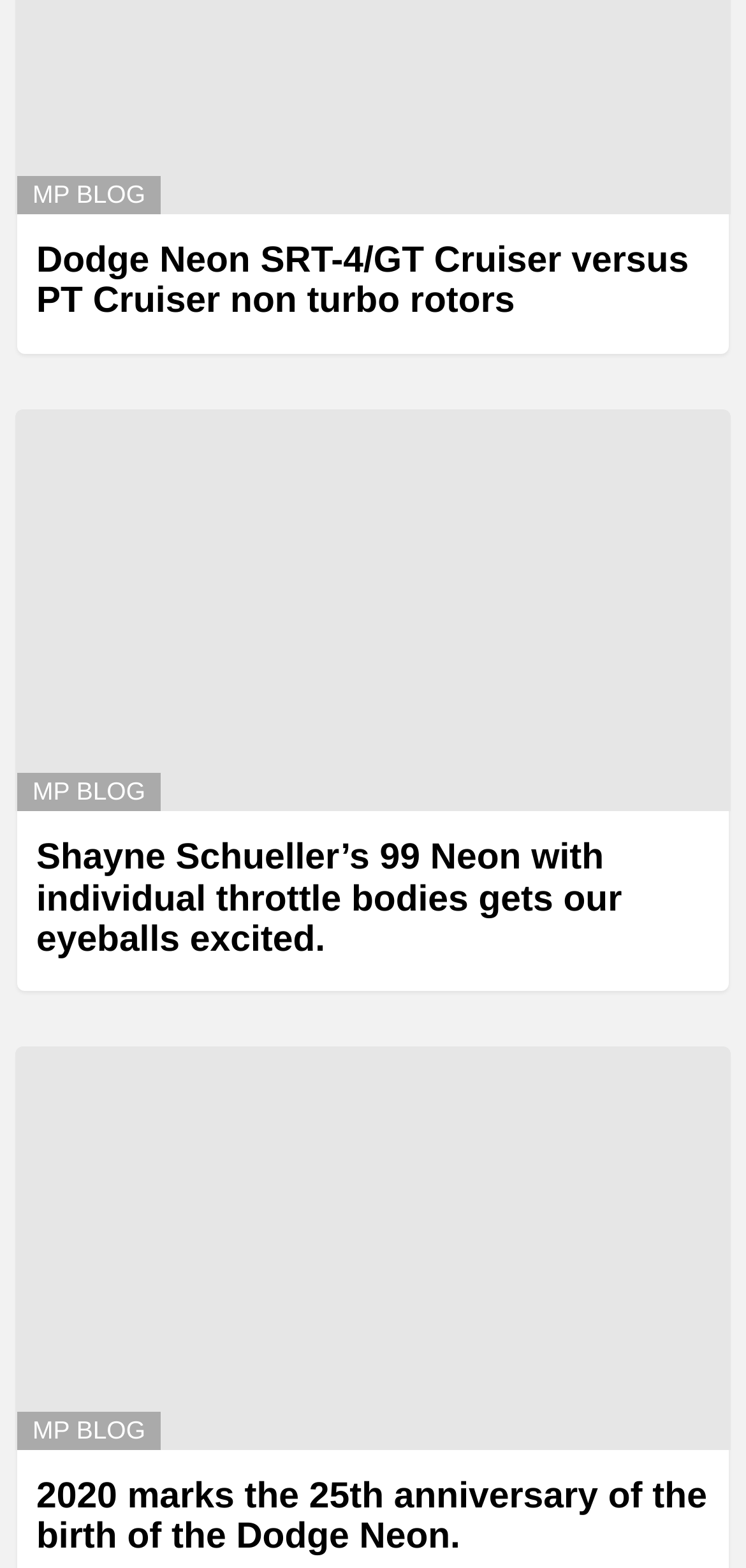Identify the coordinates of the bounding box for the element that must be clicked to accomplish the instruction: "Click on the '2020 marks the 25th anniversary of the birth of the Dodge Neon.' link".

[0.049, 0.942, 0.948, 0.993]